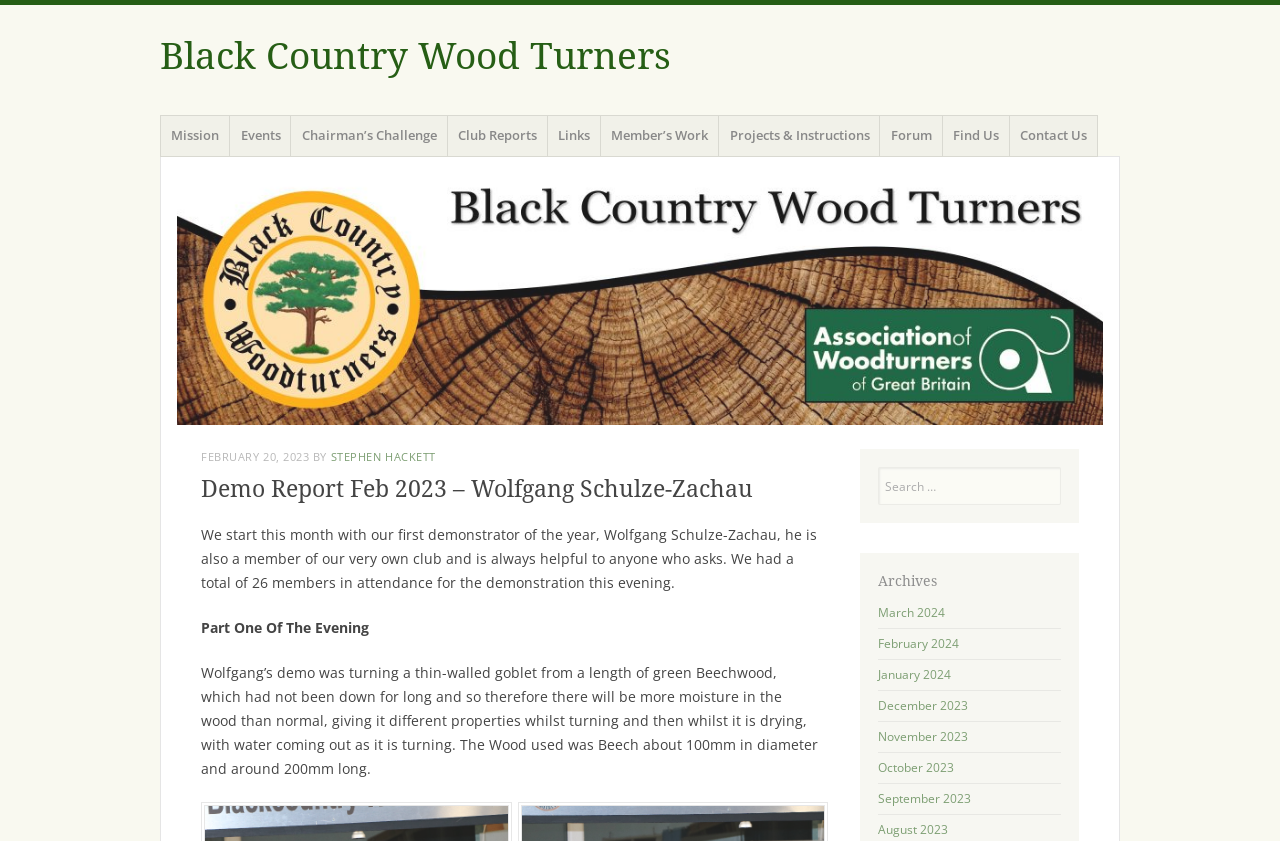Respond with a single word or phrase:
What type of wood was used for the demonstration?

Beech